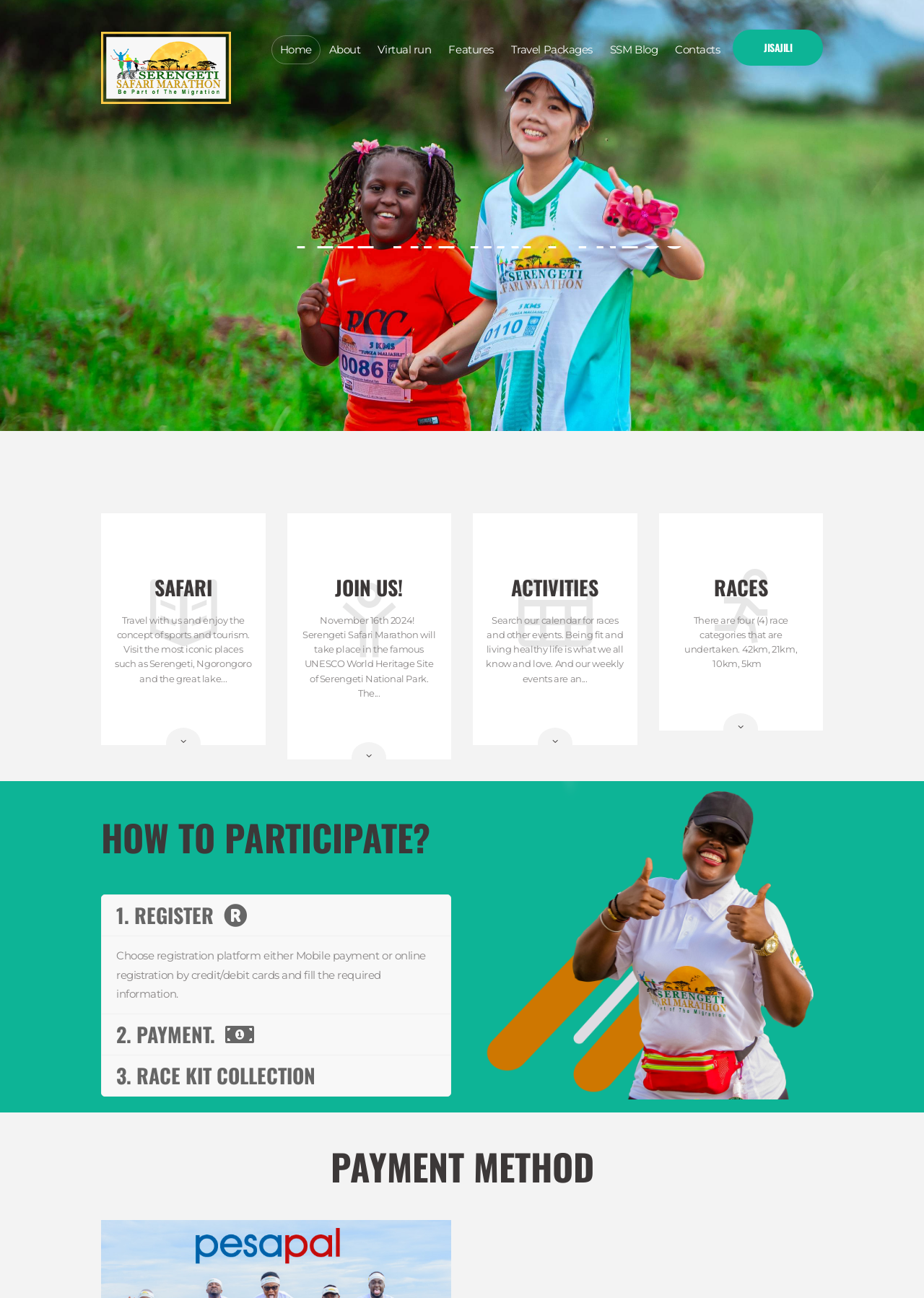Determine the bounding box coordinates of the region that needs to be clicked to achieve the task: "Learn about 'SSM Blog'".

[0.651, 0.027, 0.721, 0.049]